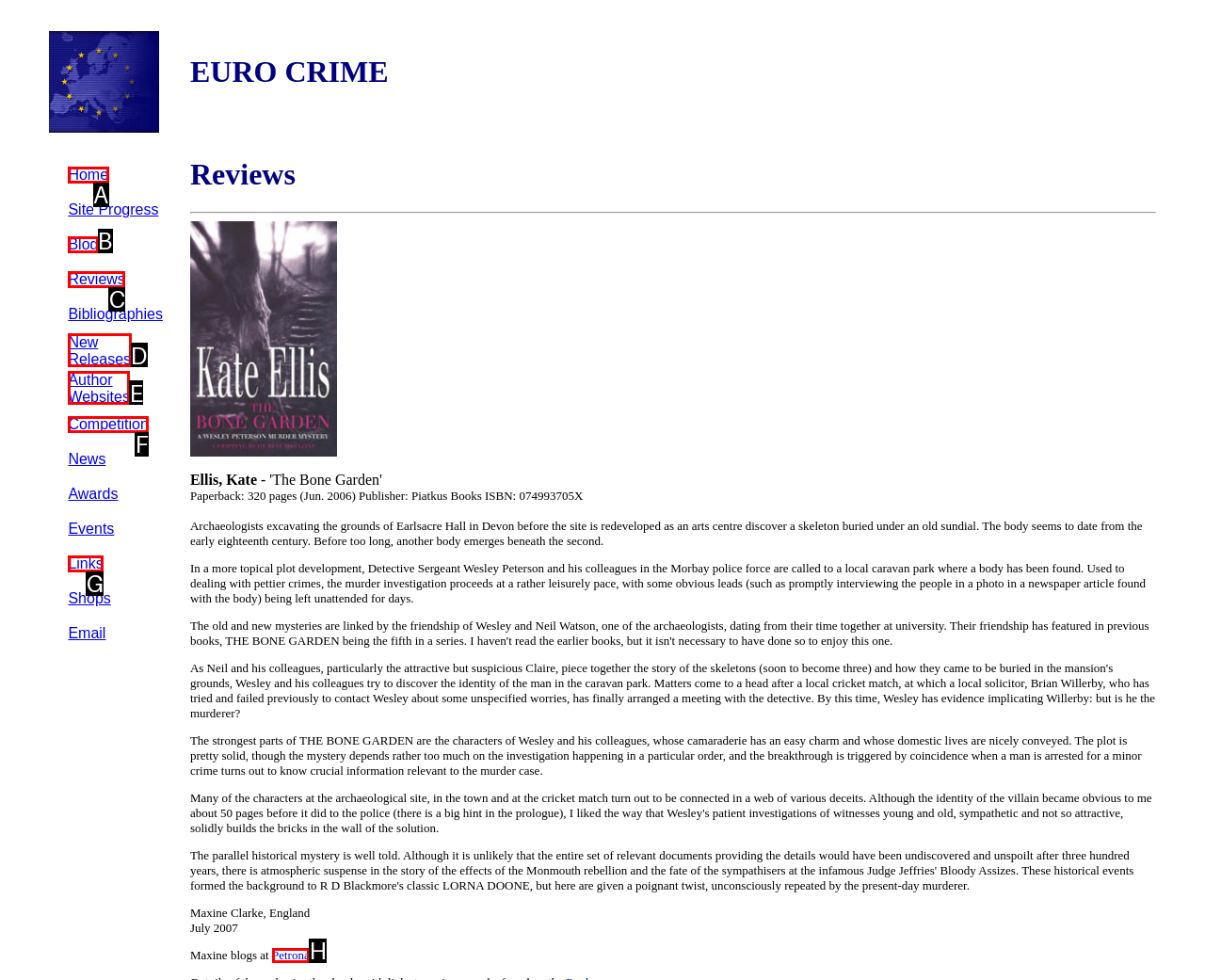To complete the task: Click on Petrona, select the appropriate UI element to click. Respond with the letter of the correct option from the given choices.

H